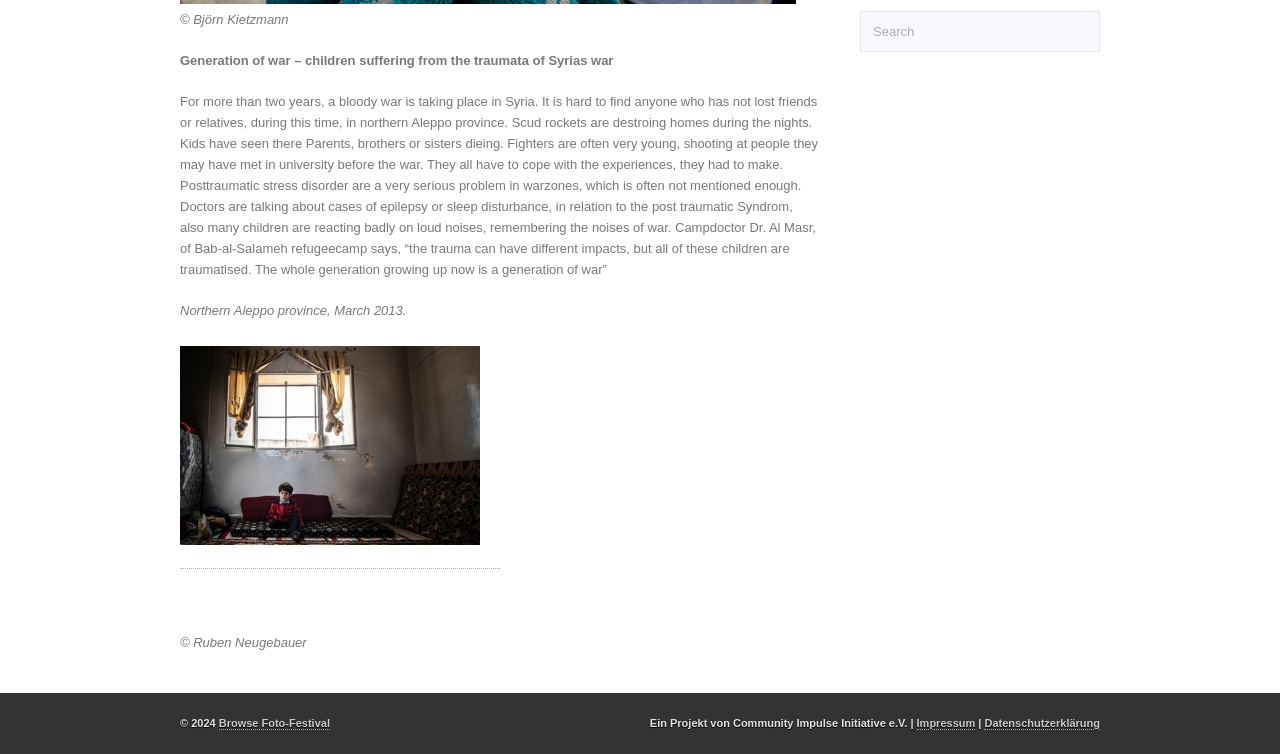Determine the bounding box for the UI element as described: "The Brain Gym™". The coordinates should be represented as four float numbers between 0 and 1, formatted as [left, top, right, bottom].

None